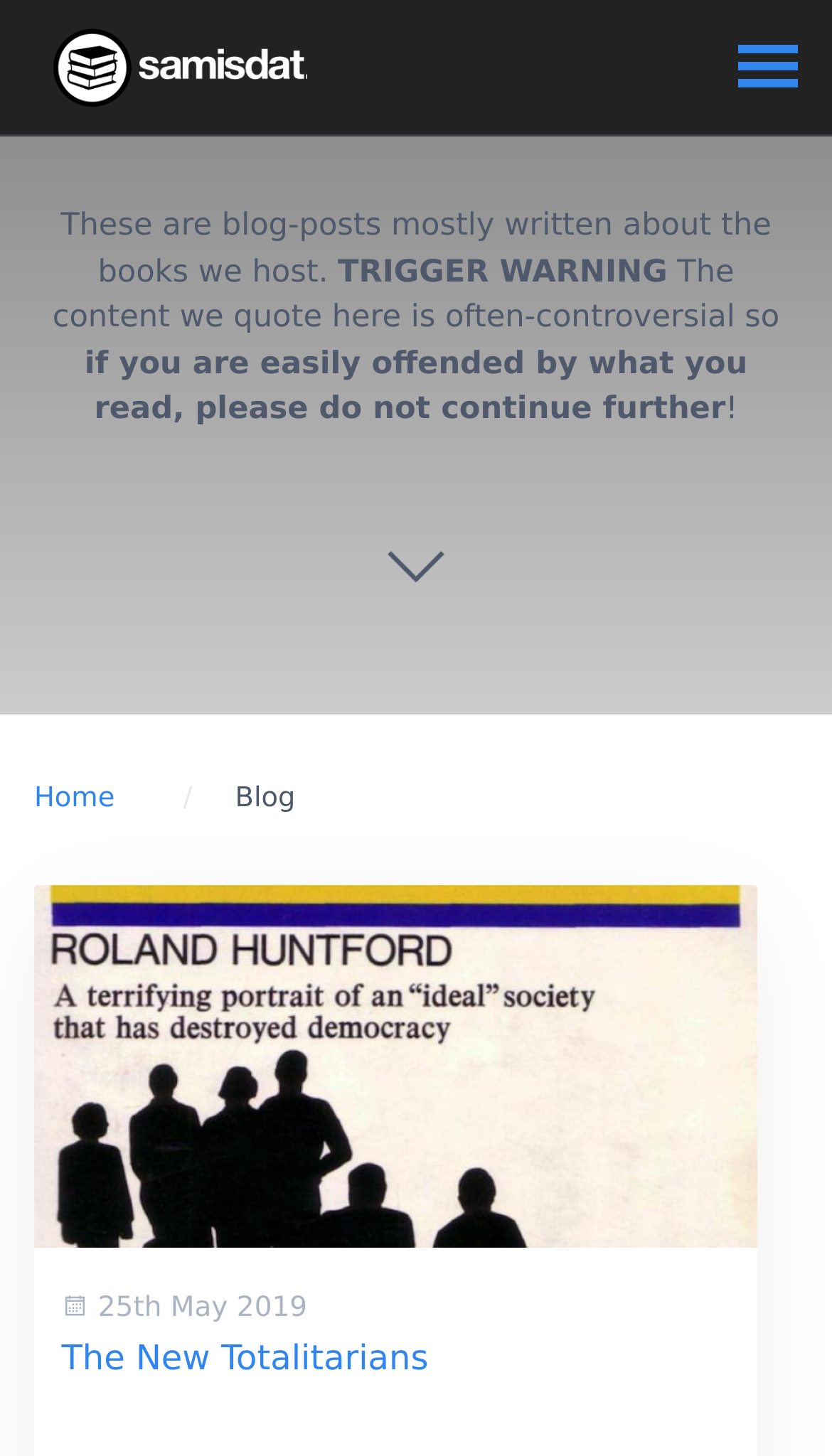What is the date of the blog post?
Please provide a full and detailed response to the question.

The date of the blog post can be found next to the time element, which is '25th May 2019'.